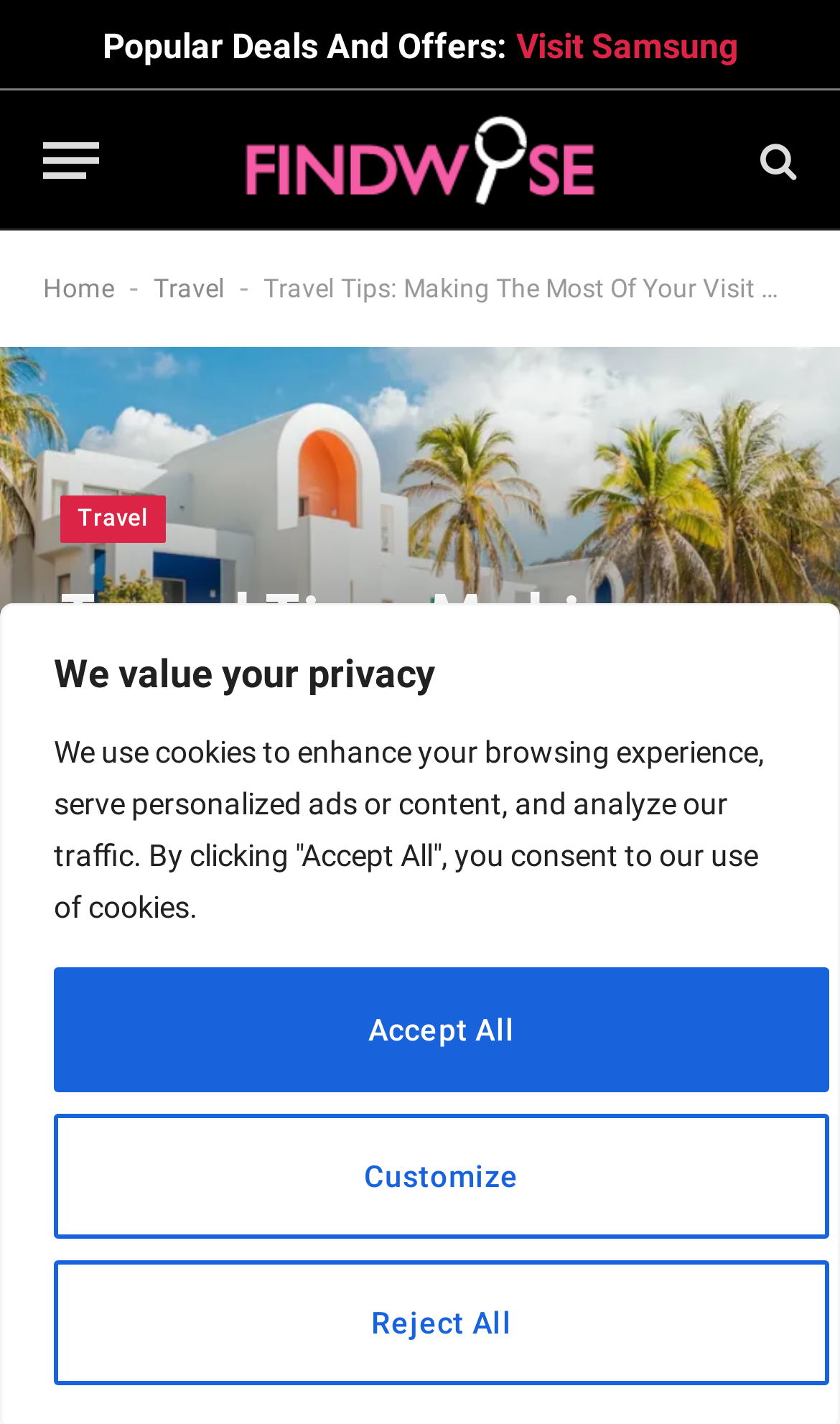Show me the bounding box coordinates of the clickable region to achieve the task as per the instruction: "Click the 'Home' link".

[0.051, 0.192, 0.136, 0.213]